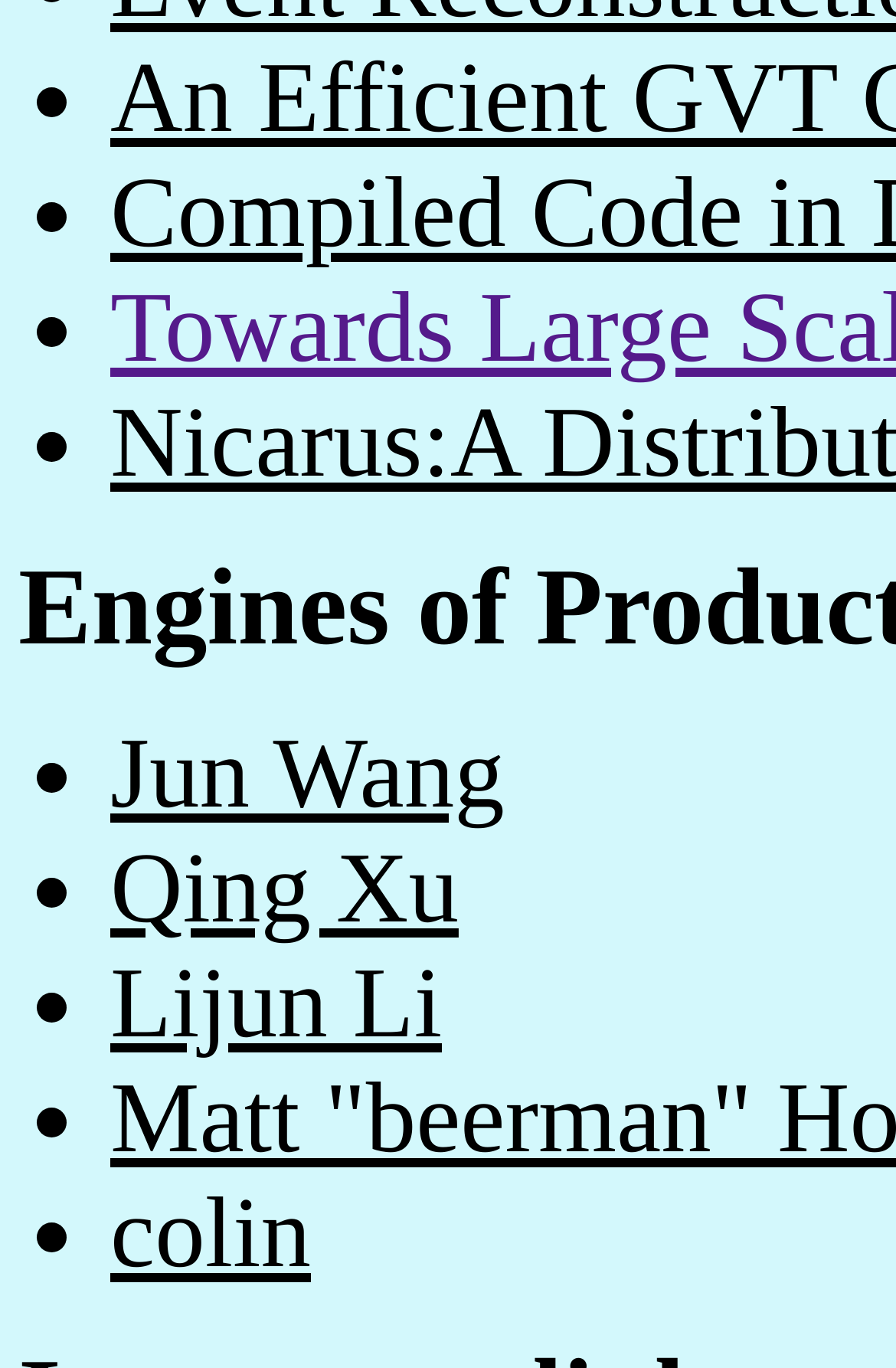Respond to the following query with just one word or a short phrase: 
Are the list markers evenly spaced?

Yes